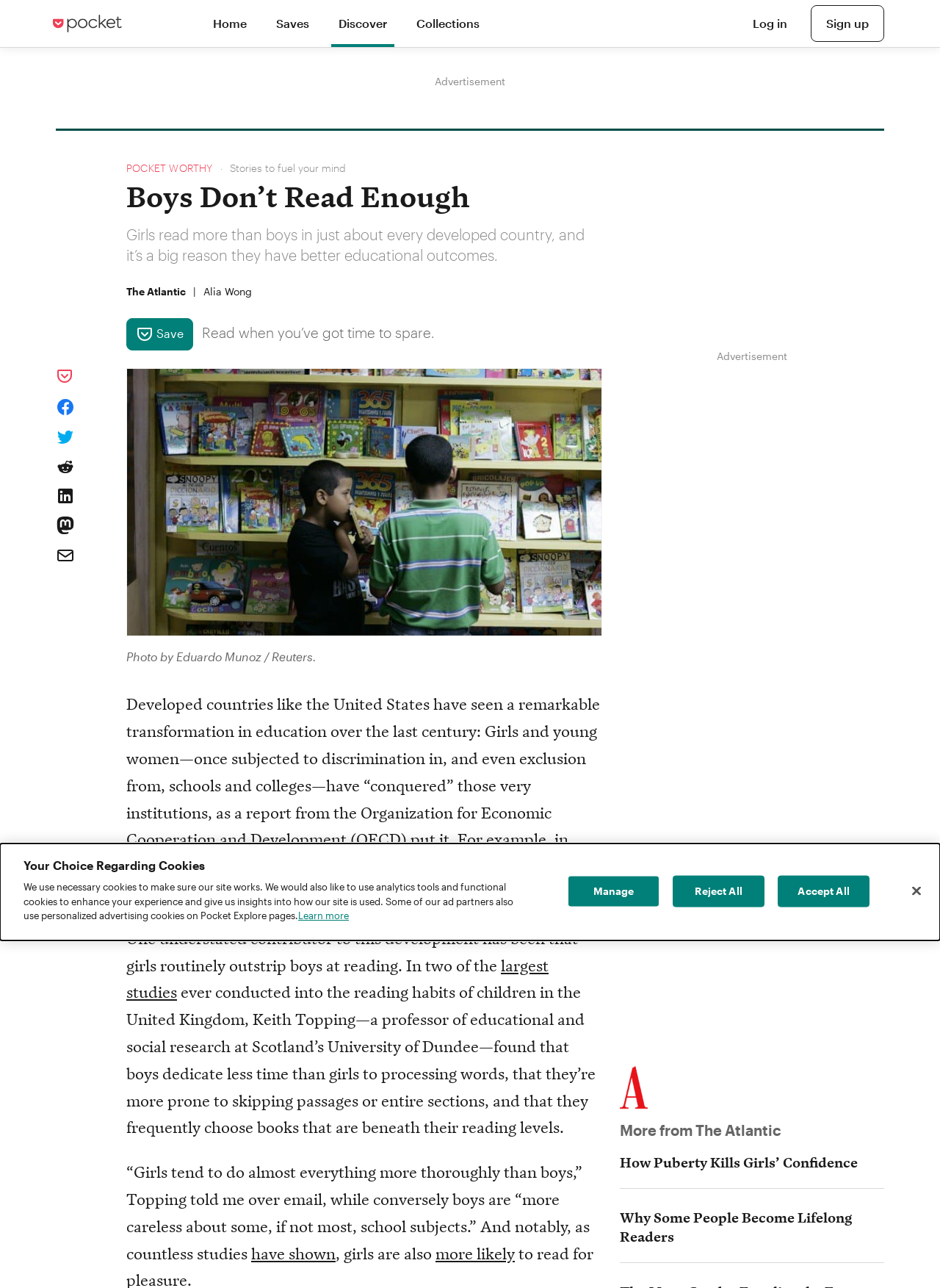Locate the bounding box coordinates of the UI element described by: "more likely". Provide the coordinates as four float numbers between 0 and 1, formatted as [left, top, right, bottom].

[0.463, 0.963, 0.548, 0.98]